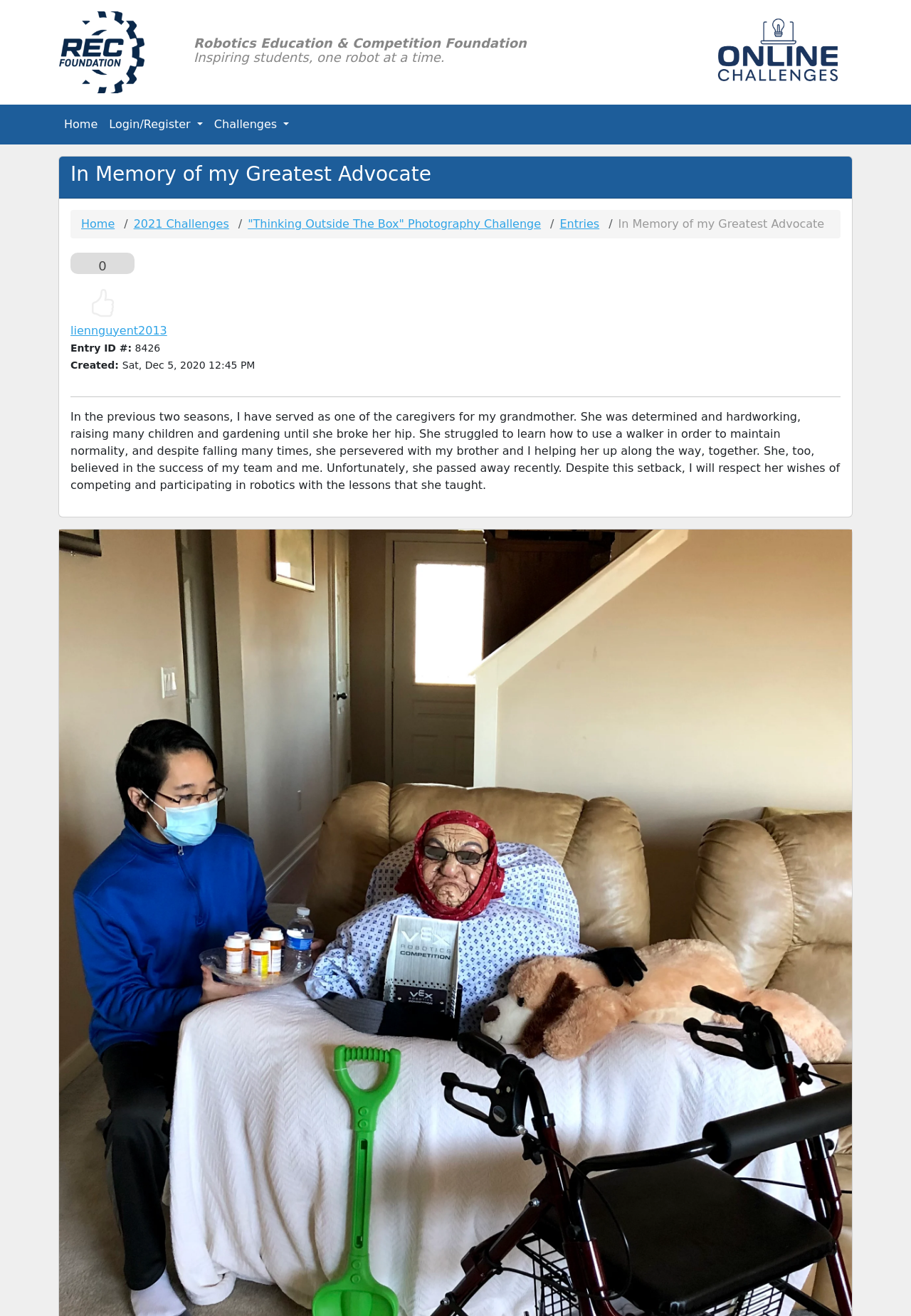Locate the bounding box coordinates of the segment that needs to be clicked to meet this instruction: "Click the liennguyent2013 link".

[0.077, 0.246, 0.183, 0.256]